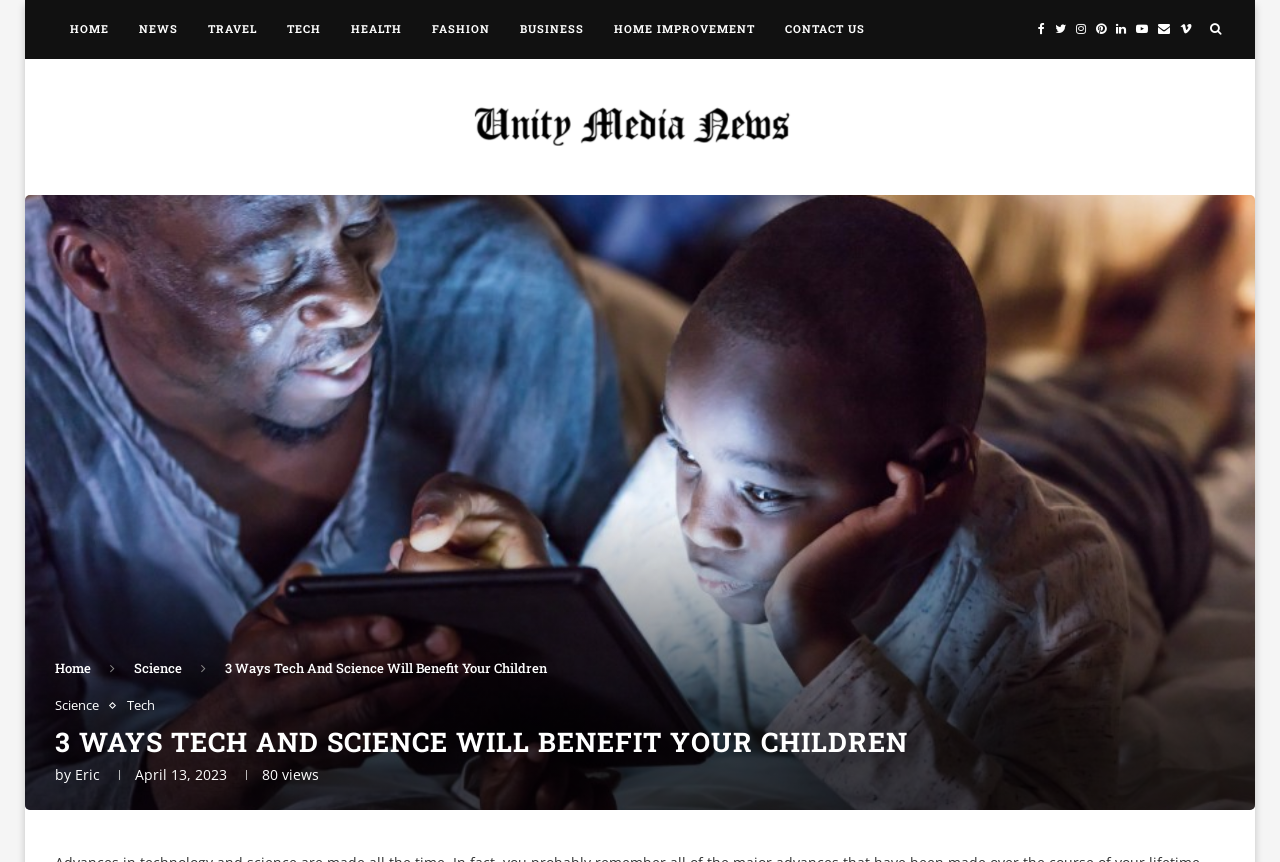Determine the bounding box for the HTML element described here: "Business". The coordinates should be given as [left, top, right, bottom] with each number being a float between 0 and 1.

[0.395, 0.0, 0.468, 0.068]